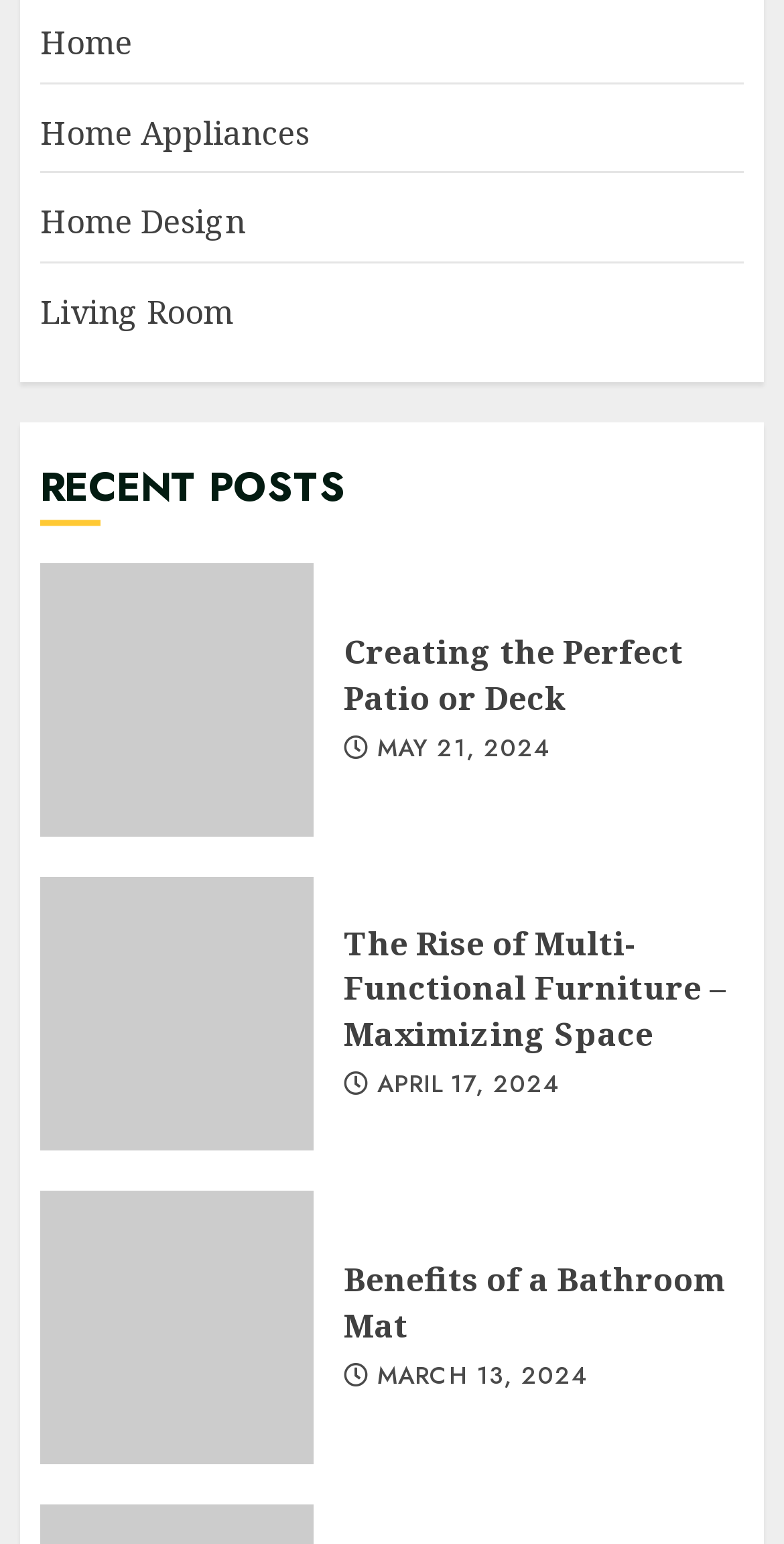Indicate the bounding box coordinates of the element that must be clicked to execute the instruction: "view recent posts". The coordinates should be given as four float numbers between 0 and 1, i.e., [left, top, right, bottom].

[0.051, 0.299, 0.949, 0.338]